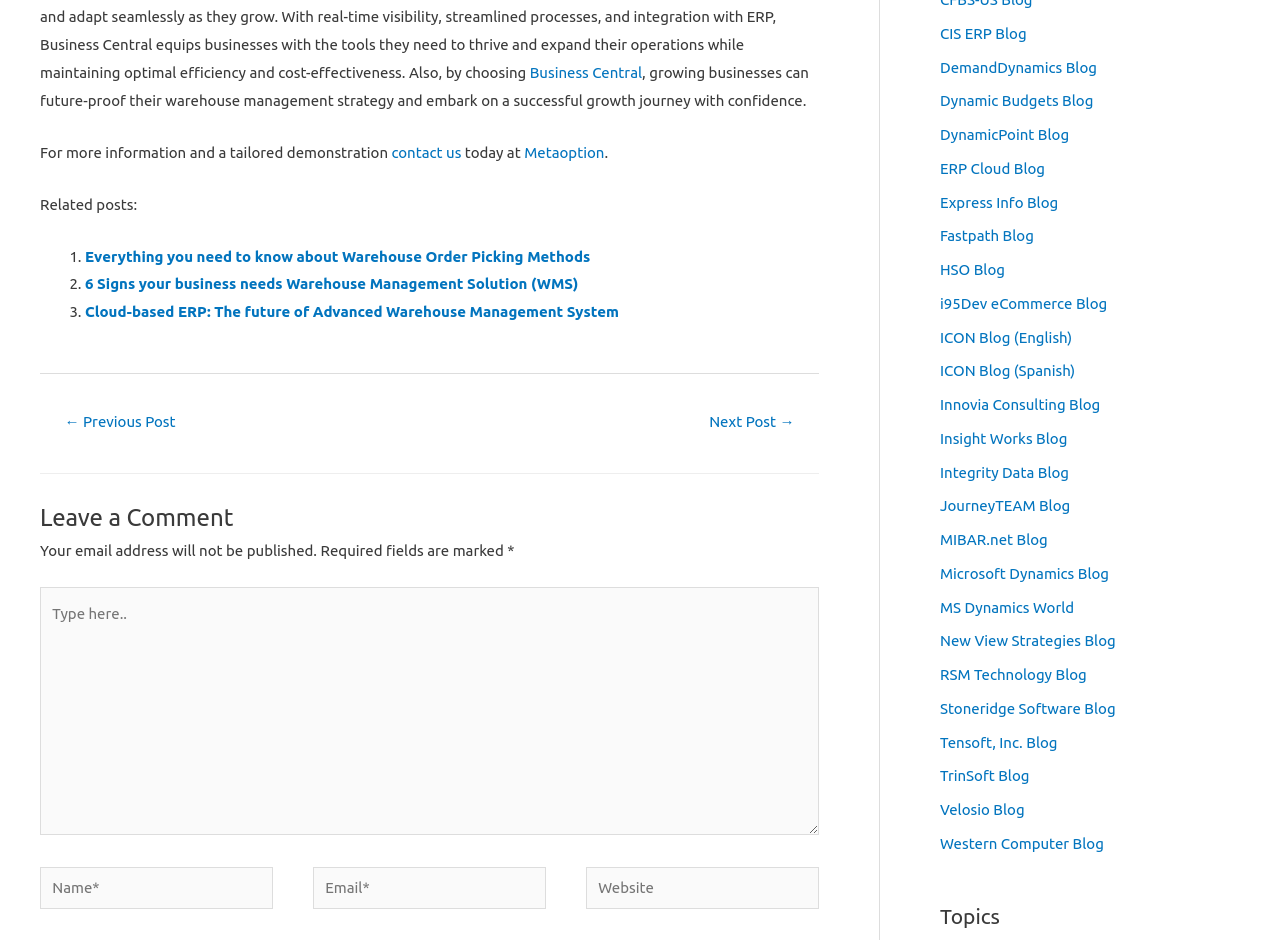Examine the screenshot and answer the question in as much detail as possible: How many blogs are listed at the bottom of the webpage?

There are 32 blogs listed at the bottom of the webpage, which are links to various blogs such as 'CIS ERP Blog', 'DemandDynamics Blog', and 'Microsoft Dynamics Blog'.